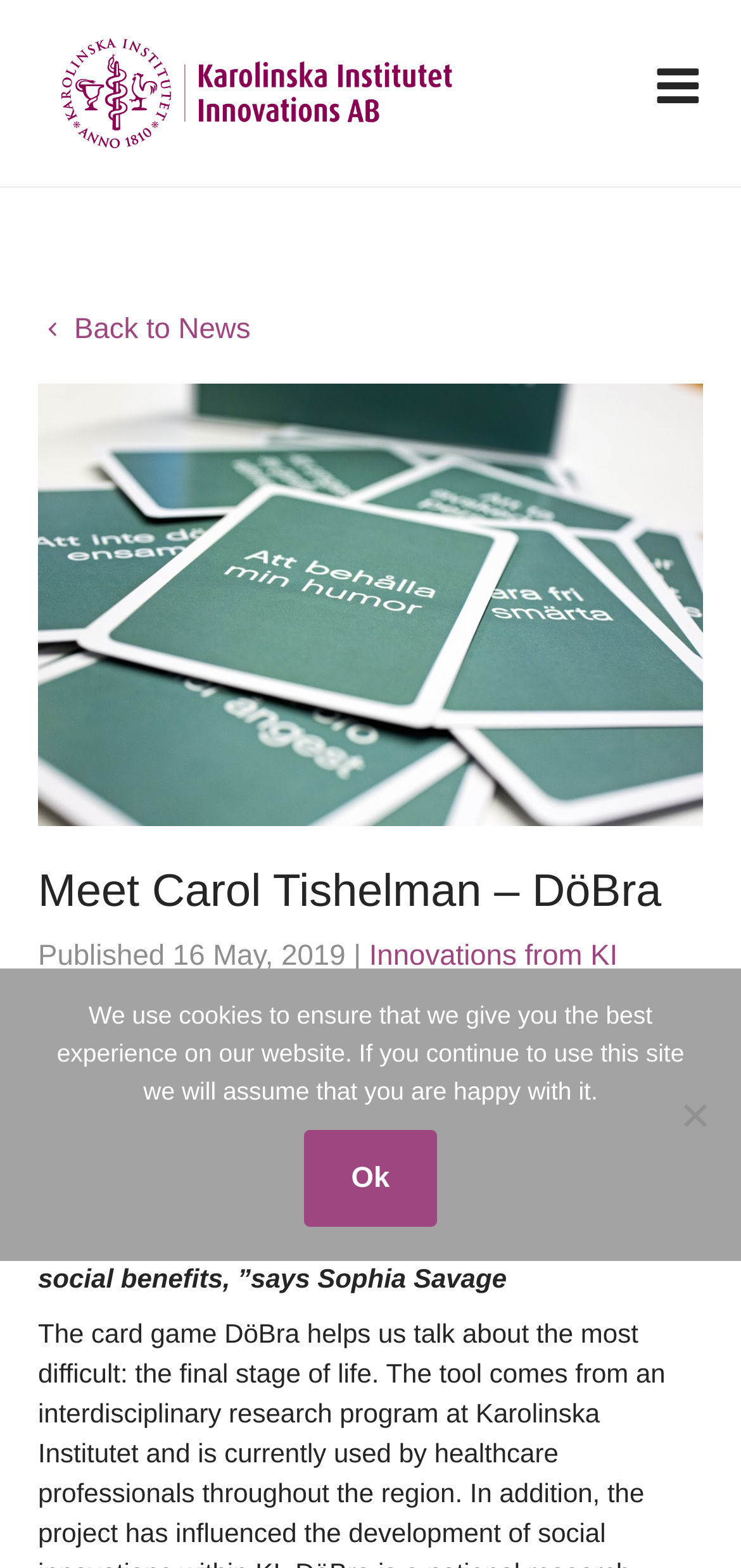Determine the main headline of the webpage and provide its text.

Meet Carol Tishelman – DöBra